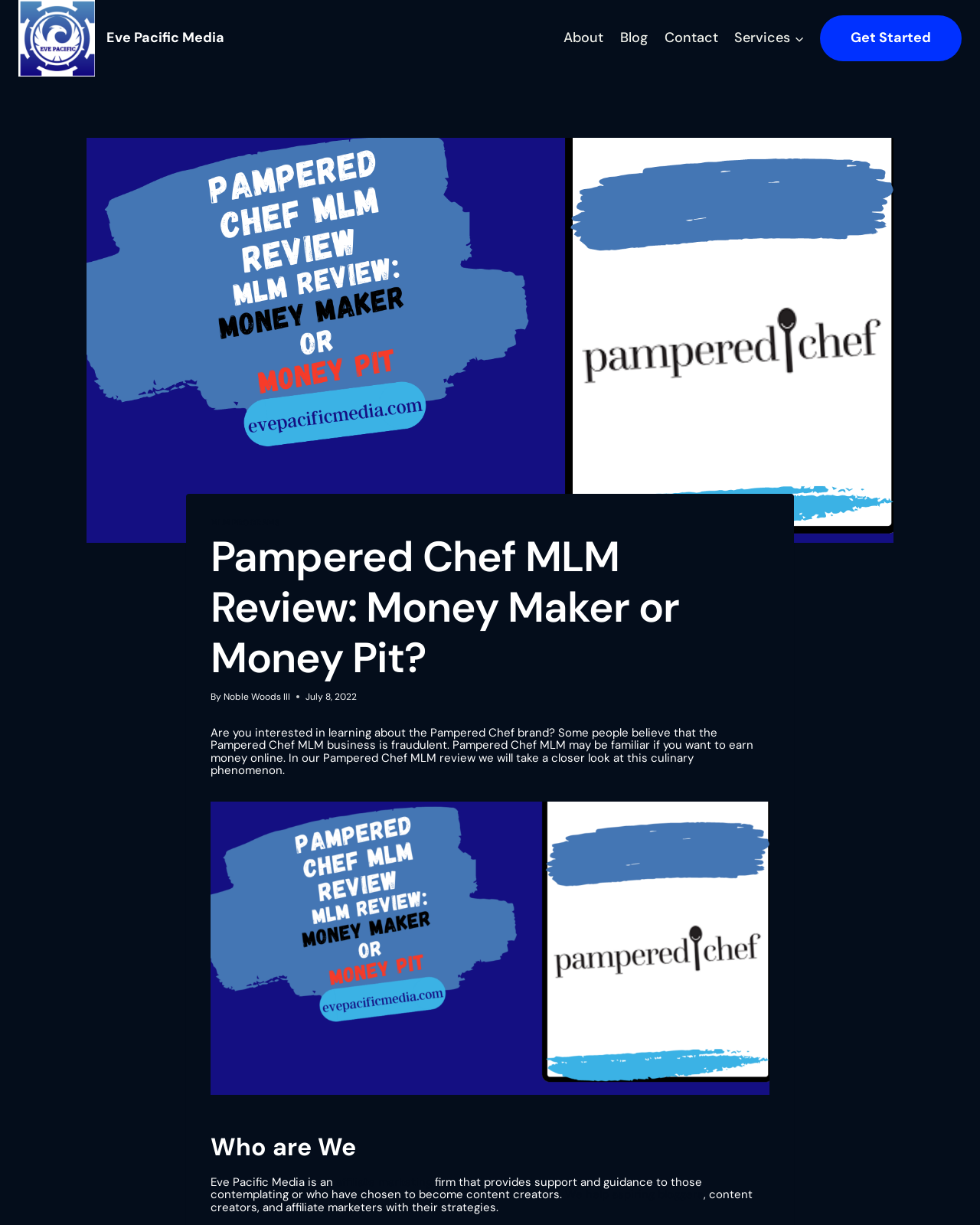Select the bounding box coordinates of the element I need to click to carry out the following instruction: "Visit the 'Blog' page".

[0.624, 0.023, 0.669, 0.04]